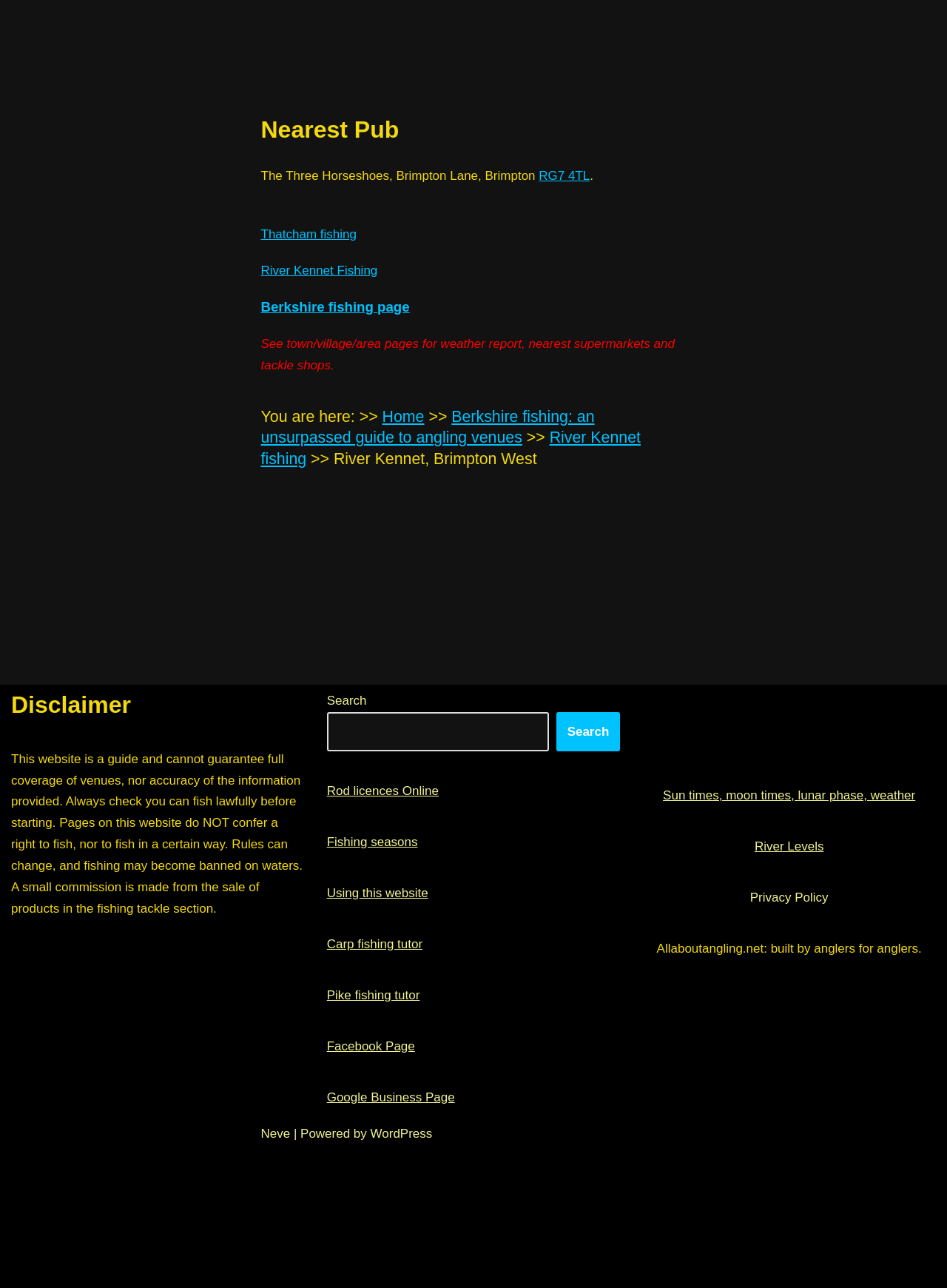Provide your answer in one word or a succinct phrase for the question: 
What is the name of the river mentioned on this webpage?

River Kennet